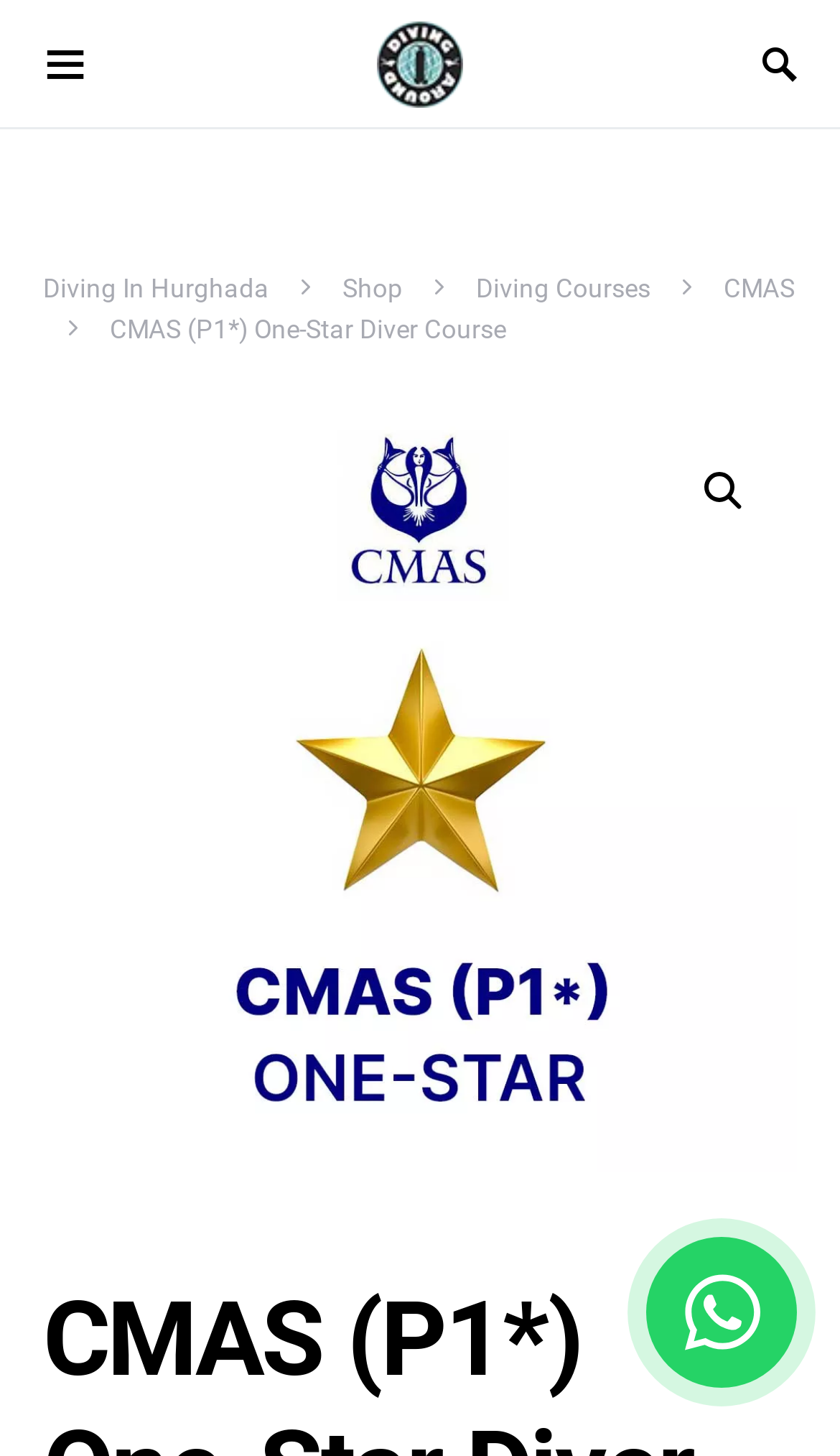Please locate and generate the primary heading on this webpage.

CMAS (P1*) One-Star Diver Course